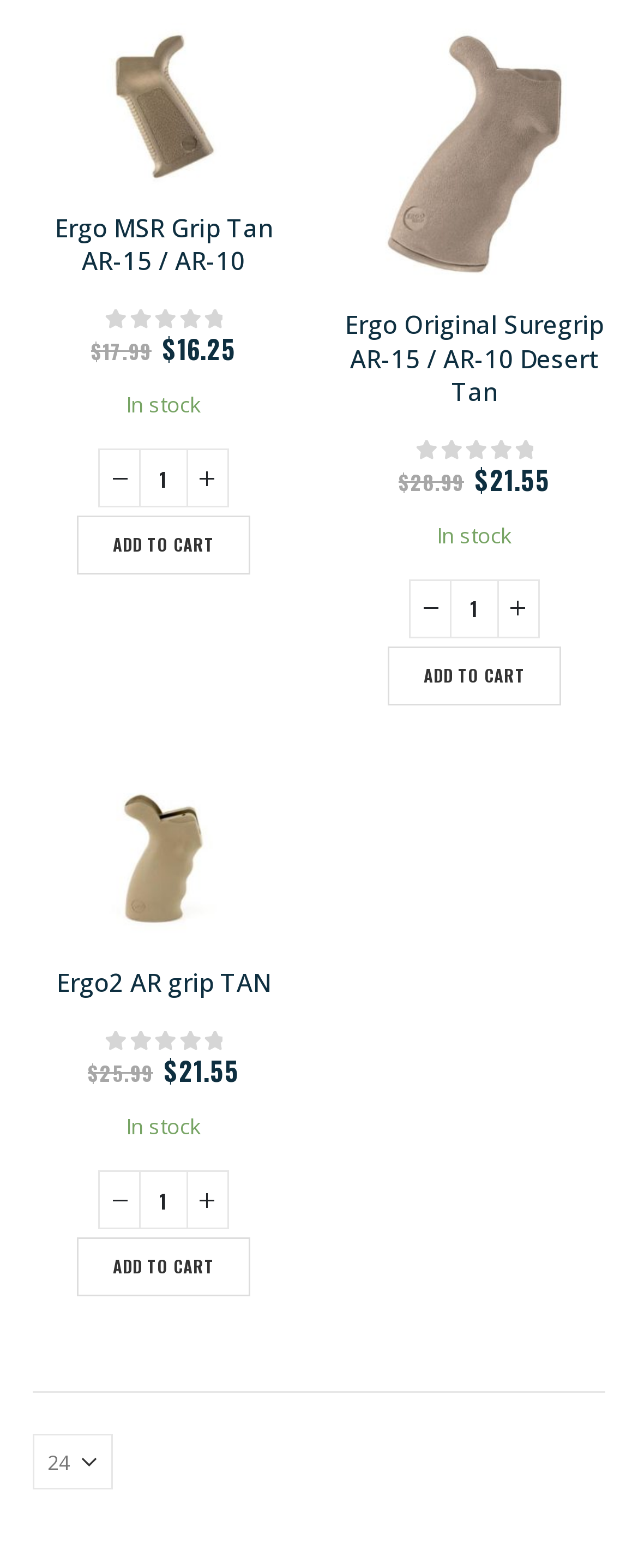How many products are displayed on this page?
Using the visual information, reply with a single word or short phrase.

3